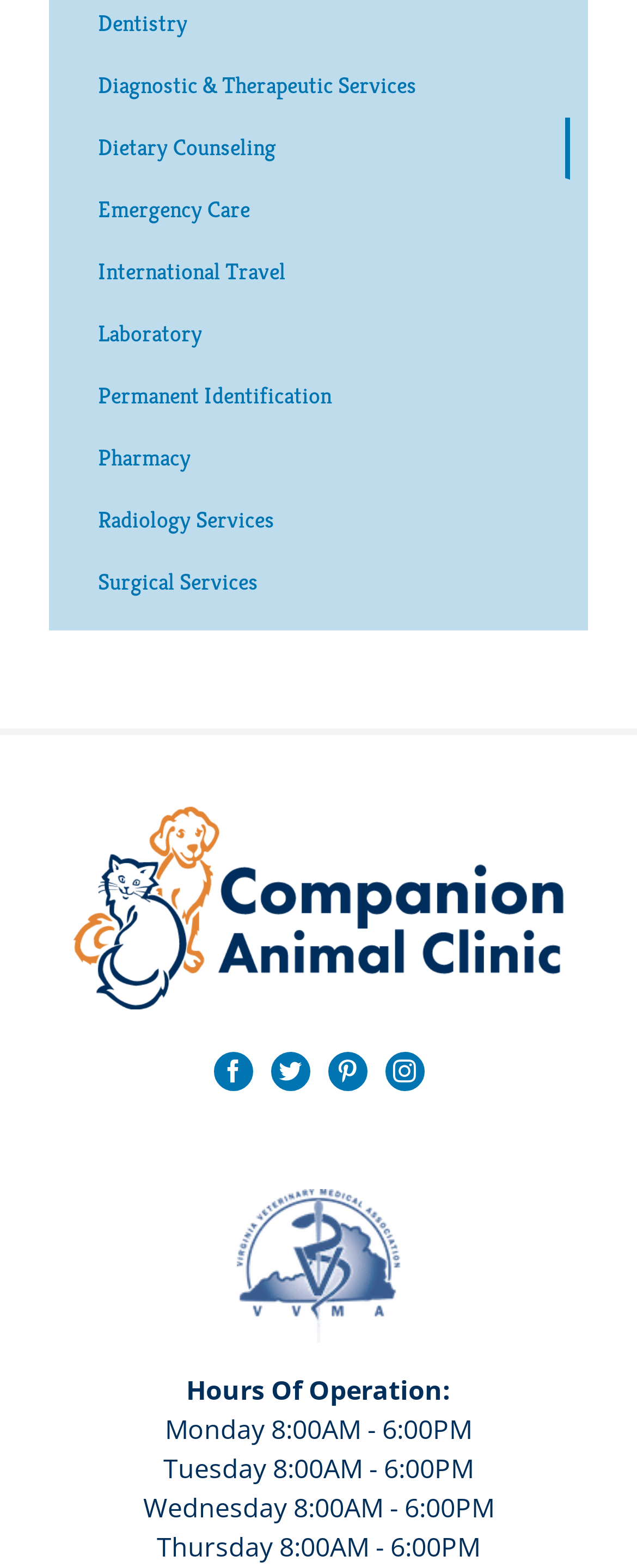Determine the bounding box coordinates for the area you should click to complete the following instruction: "View Hours Of Operation".

[0.292, 0.875, 0.708, 0.898]